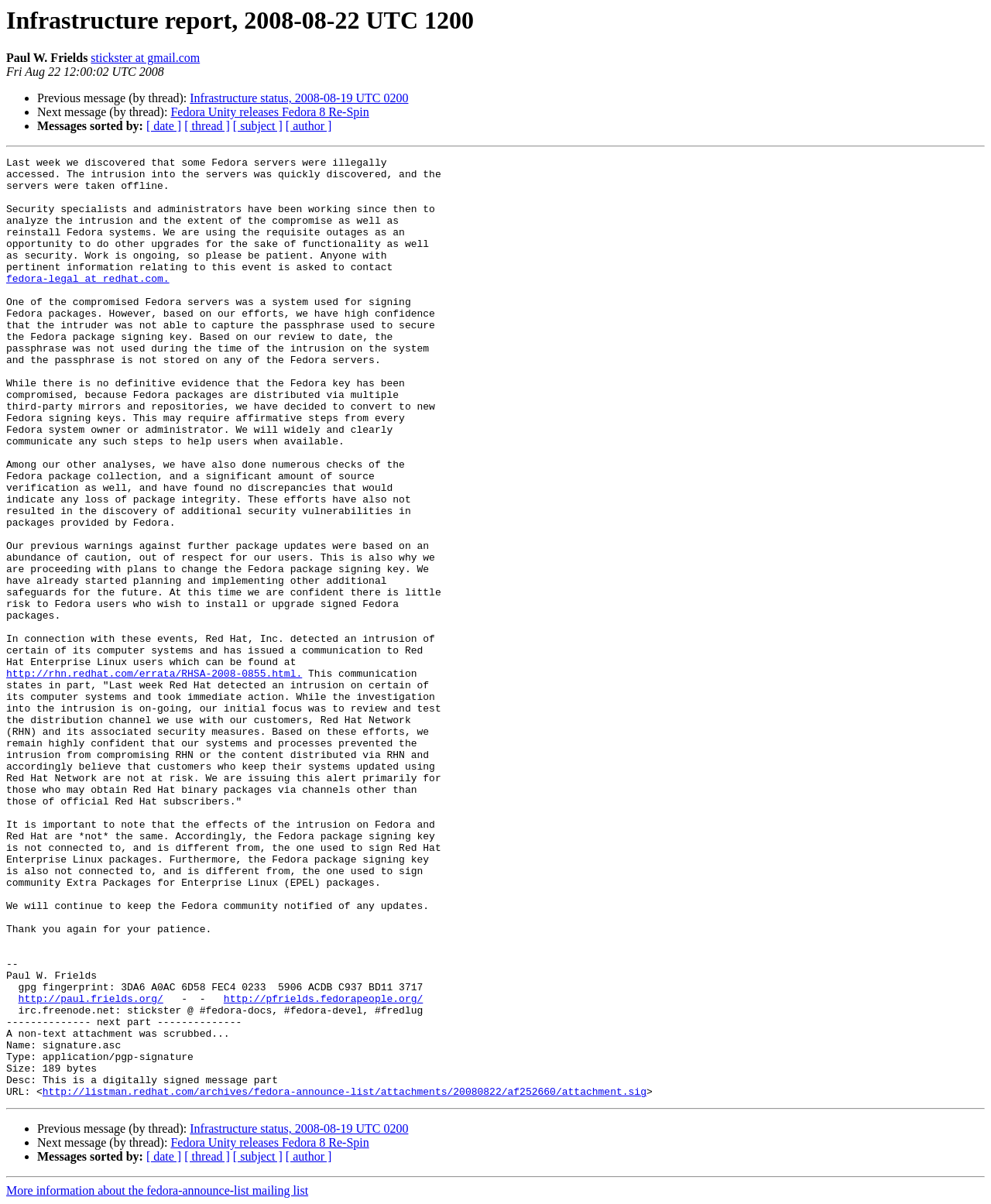Identify the bounding box coordinates of the region I need to click to complete this instruction: "Contact fedora-legal".

[0.006, 0.227, 0.171, 0.237]